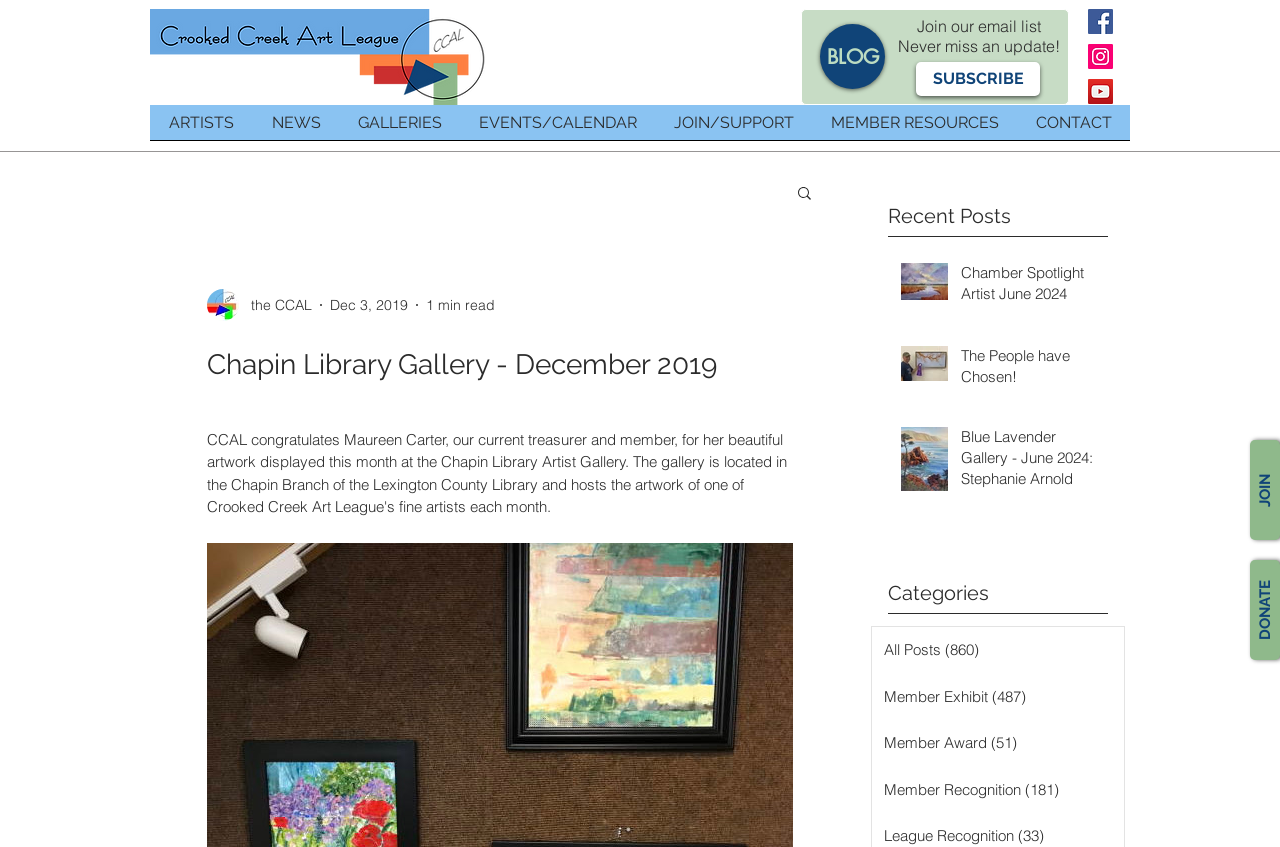Based on the description "NEWS", find the bounding box of the specified UI element.

[0.198, 0.124, 0.265, 0.181]